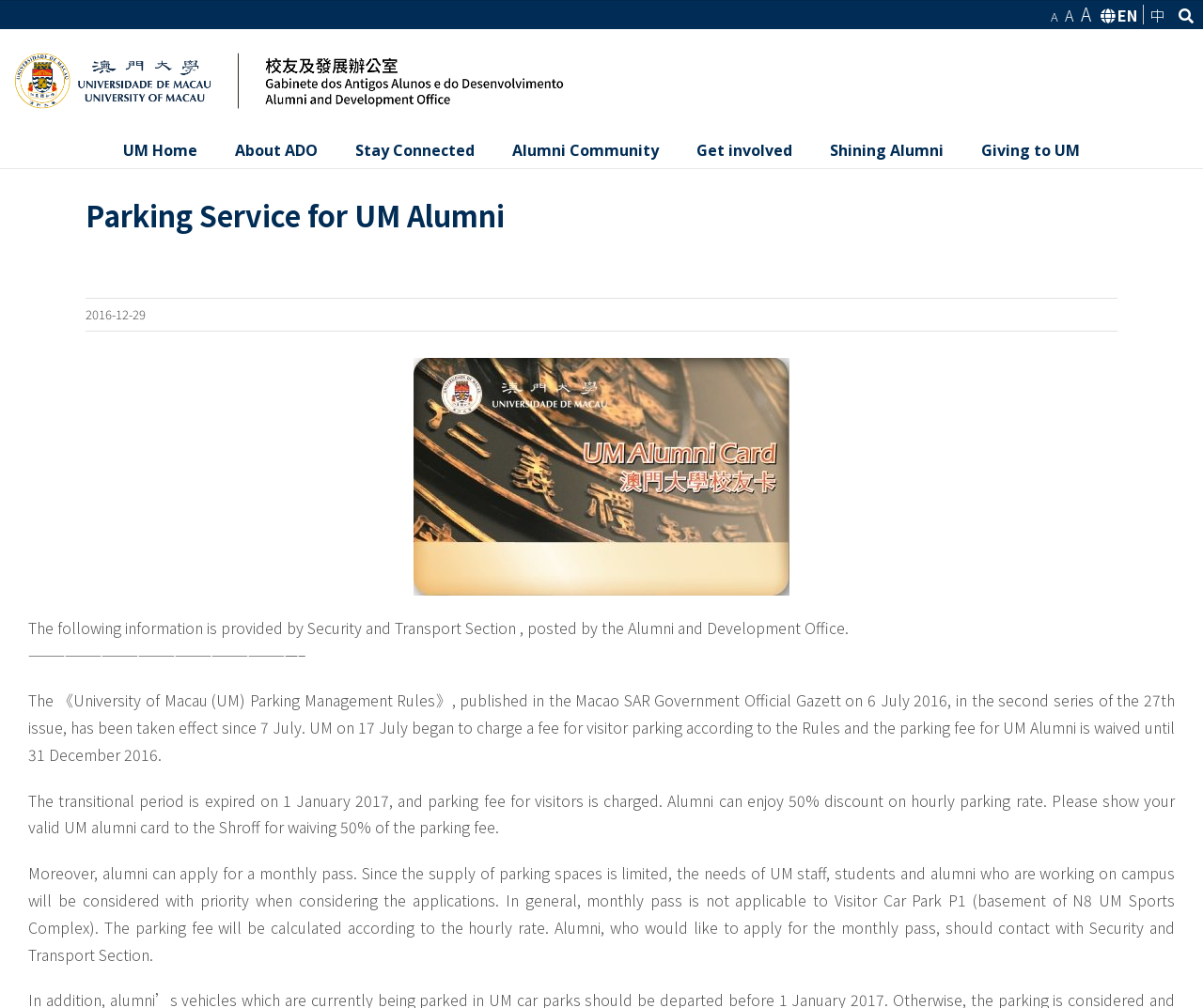Identify and provide the text of the main header on the webpage.

Parking Service for UM Alumni